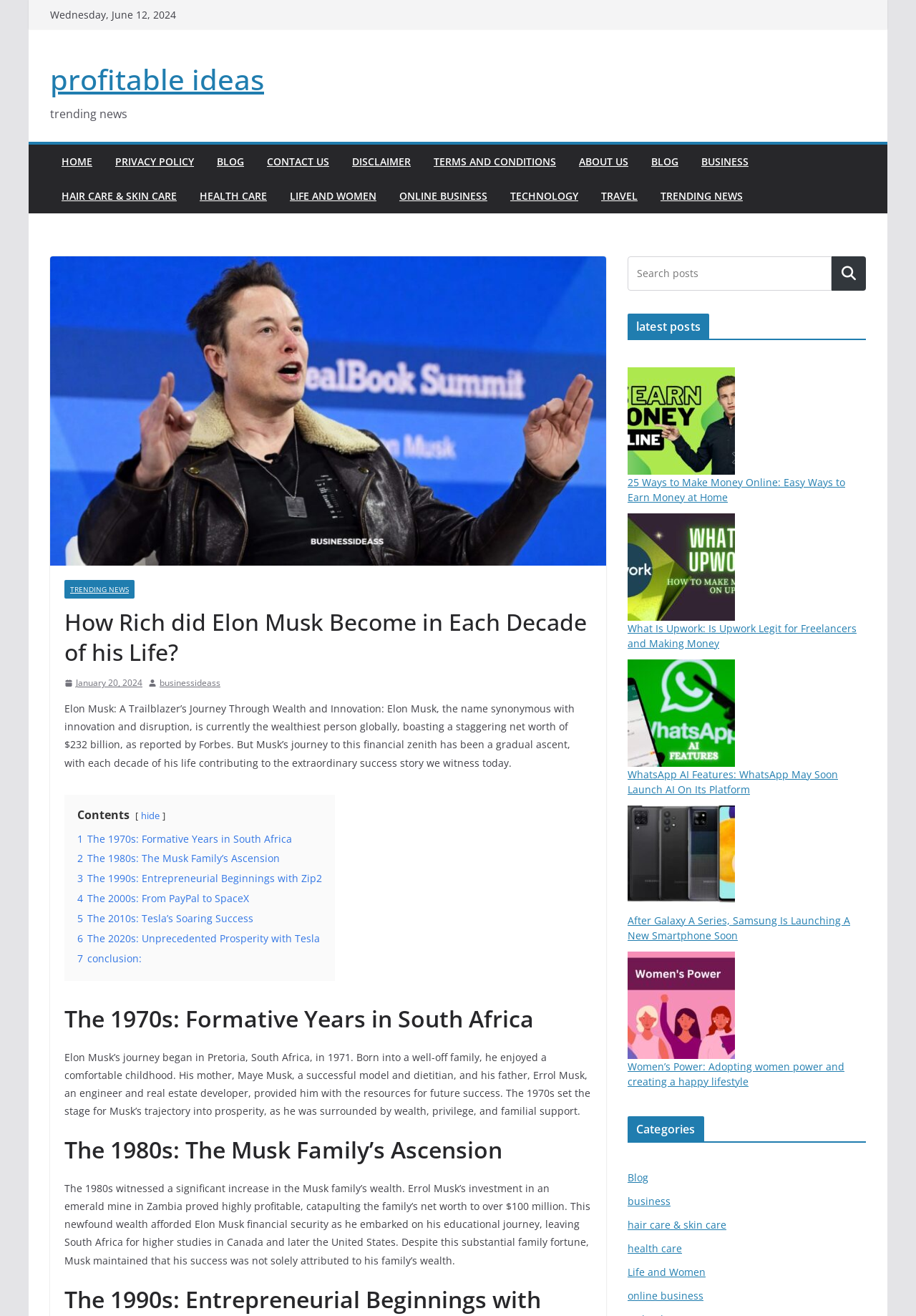Indicate the bounding box coordinates of the element that needs to be clicked to satisfy the following instruction: "Read the article '25 Ways to Make Money Online'". The coordinates should be four float numbers between 0 and 1, i.e., [left, top, right, bottom].

[0.685, 0.361, 0.923, 0.383]